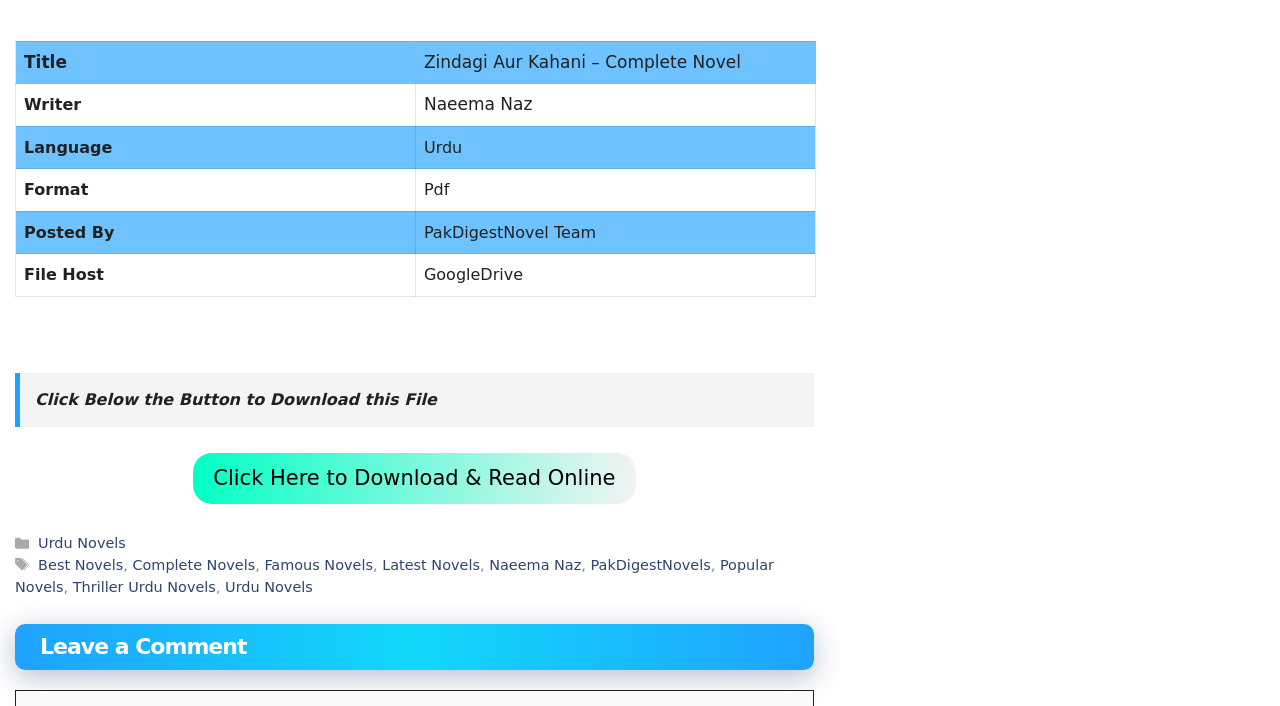Where is the file hosted?
Provide a short answer using one word or a brief phrase based on the image.

GoogleDrive